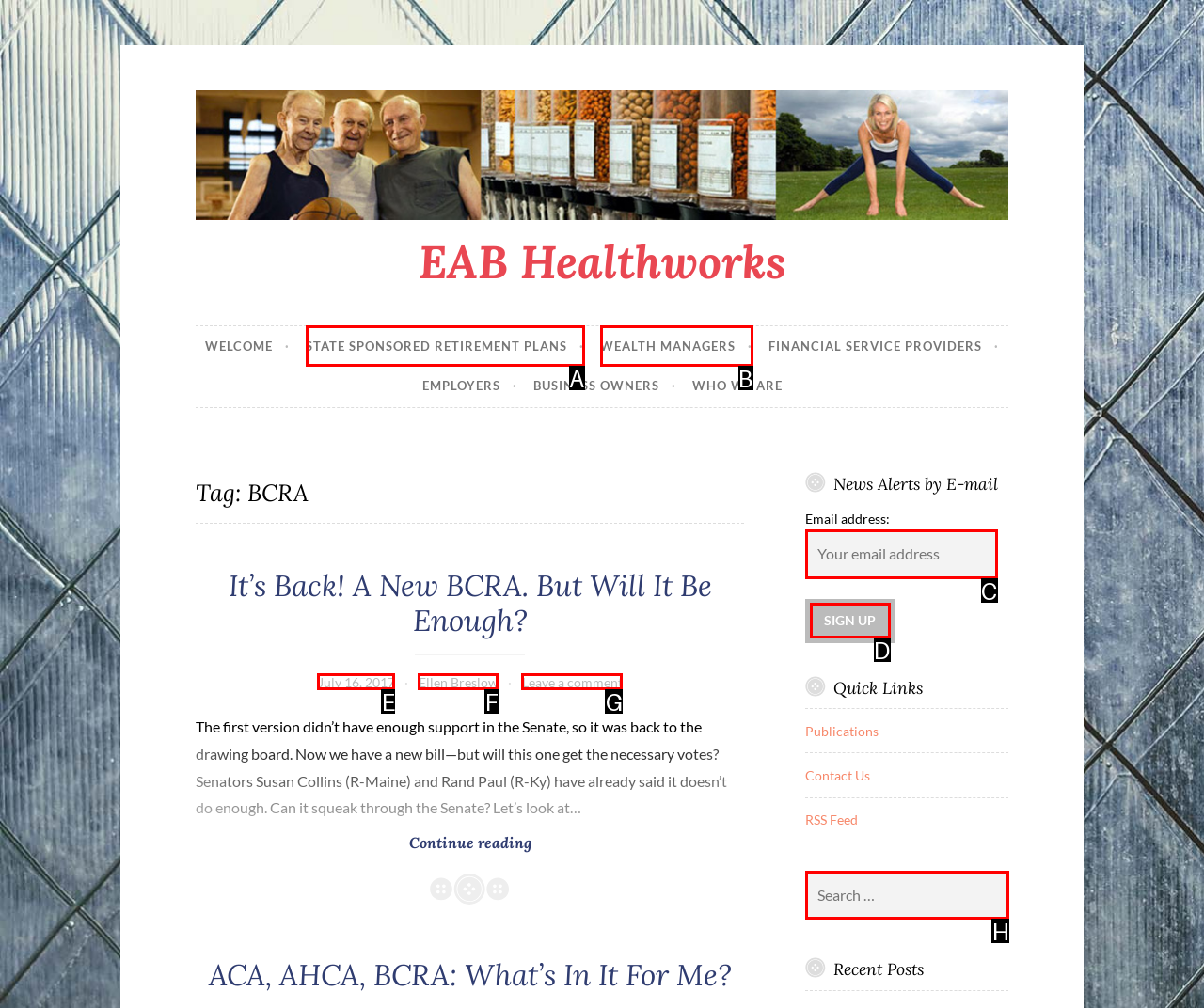Determine which option you need to click to execute the following task: Search for something. Provide your answer as a single letter.

H